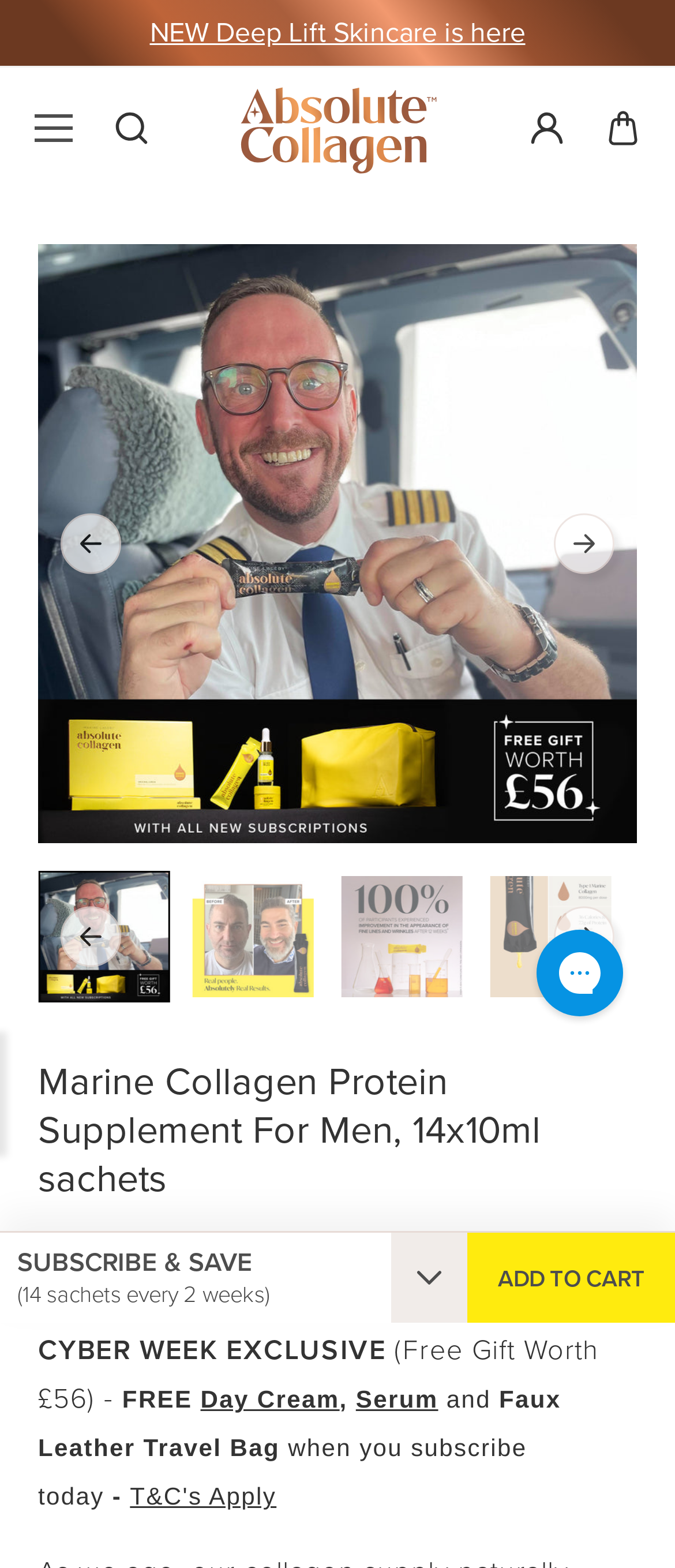Respond to the question below with a concise word or phrase:
What is the purpose of the Gorgias live chat messenger?

Live chat support